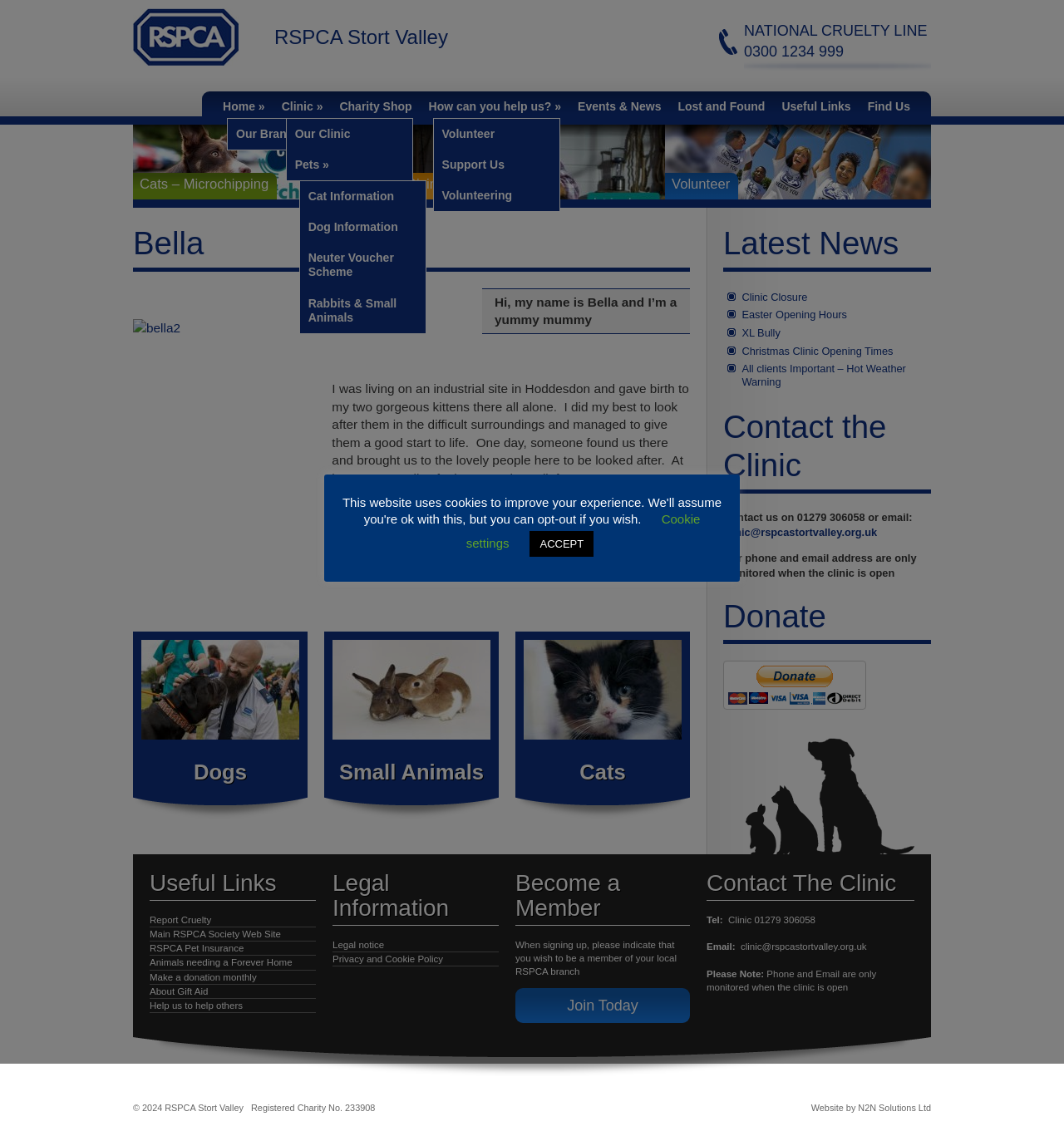Please reply with a single word or brief phrase to the question: 
What is the email address of the clinic?

clinic@rspcastortvalley.org.uk